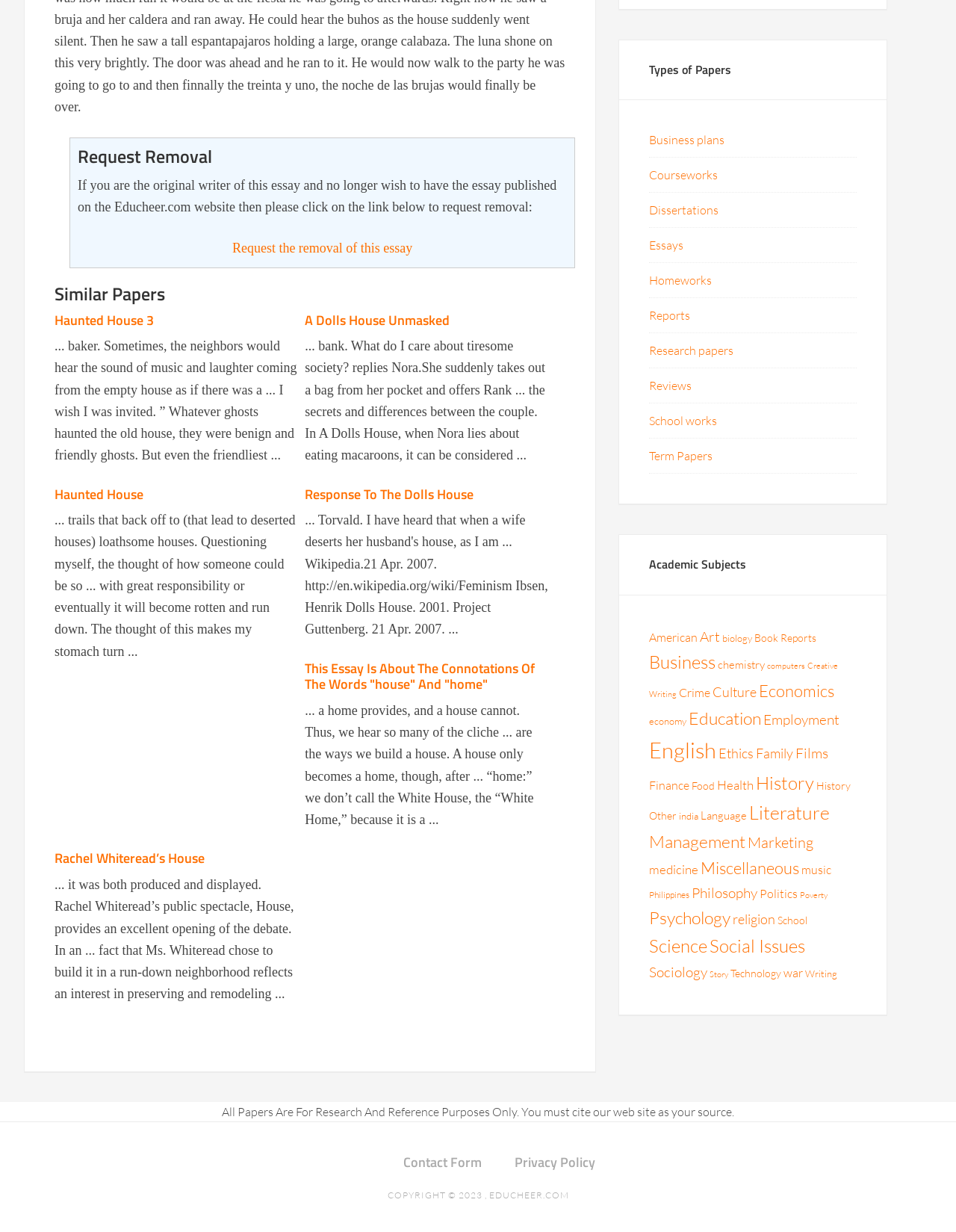Identify the bounding box of the HTML element described here: "chemistry". Provide the coordinates as four float numbers between 0 and 1: [left, top, right, bottom].

[0.751, 0.534, 0.8, 0.545]